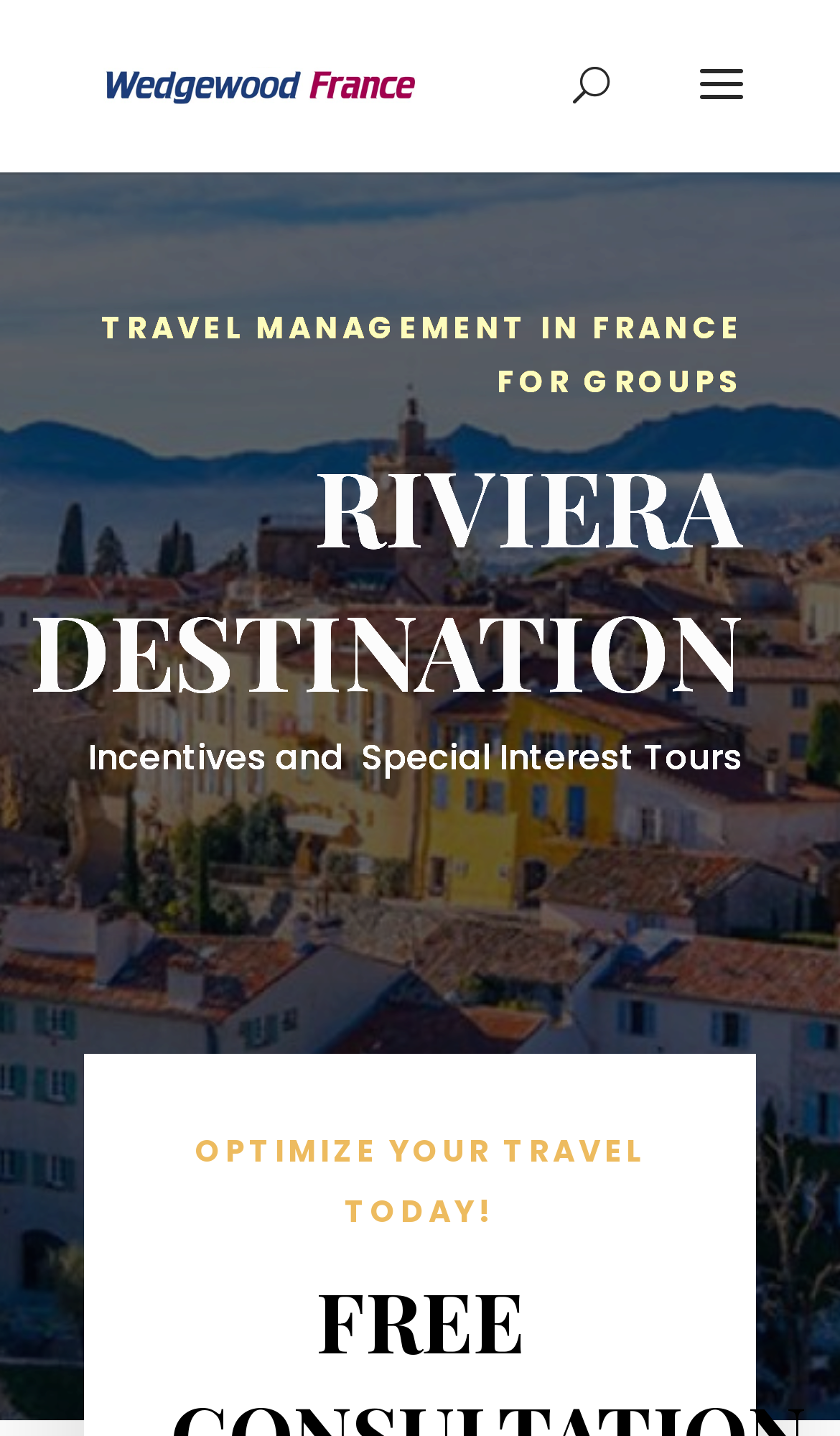Summarize the webpage with a detailed and informative caption.

The webpage is about Wedgwood France DMC, a travel management company. At the top-left corner, there is a link and an image, both with the same text "WEDGEWOOD FRANCE DMC". 

Below the image, a search bar is located at the top-center of the page. 

Under the search bar, there is a heading that reads "TRAVEL MANAGEMENT IN FRANCE FOR GROUPS", which spans almost the entire width of the page. 

Below the heading, there are two blocks of text. The first one, "RIVIERA DESTINATION", is located on the left side of the page. The second one, "Incentives and Special Interest Tours", is positioned slightly to the right of the first block. 

At the bottom-center of the page, there is another heading that reads "OPTIMIZE YOUR TRAVEL TODAY!".